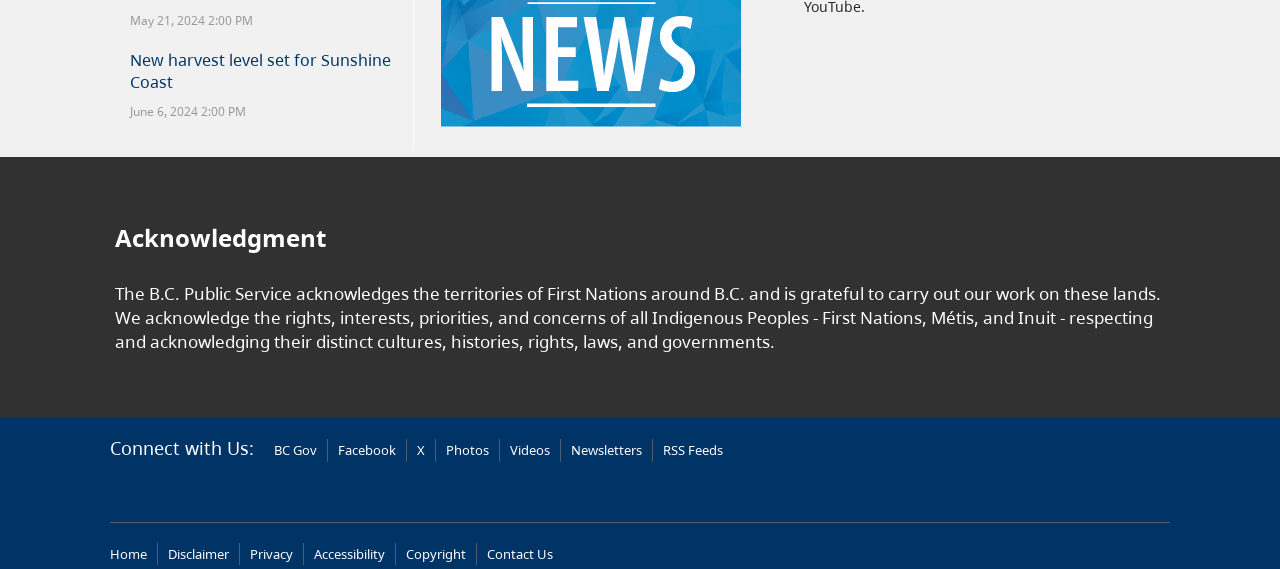Identify the bounding box for the given UI element using the description provided. Coordinates should be in the format (top-left x, top-left y, bottom-right x, bottom-right y) and must be between 0 and 1. Here is the description: Contact

None